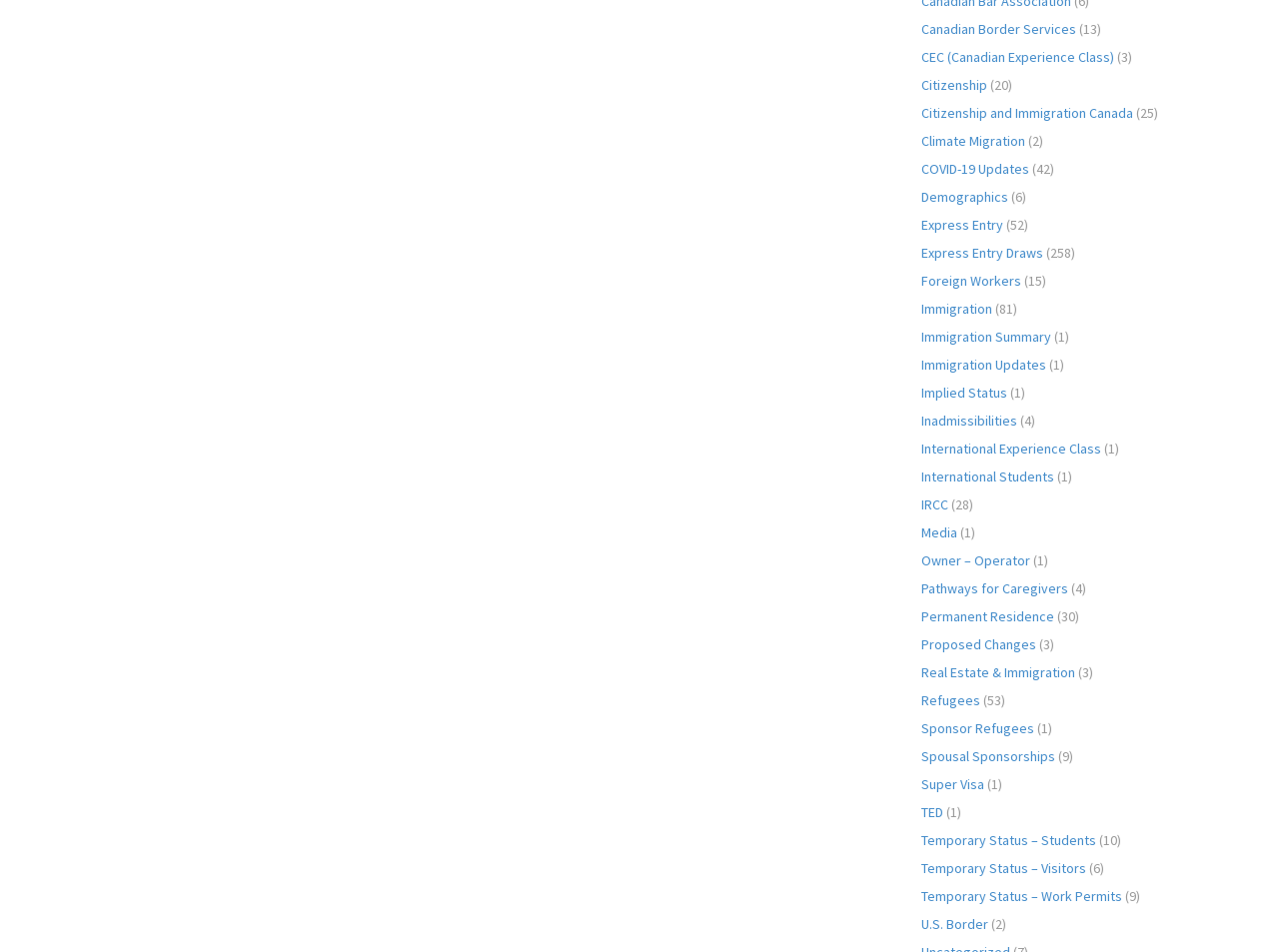Is there a section on refugees? Using the information from the screenshot, answer with a single word or phrase.

Yes